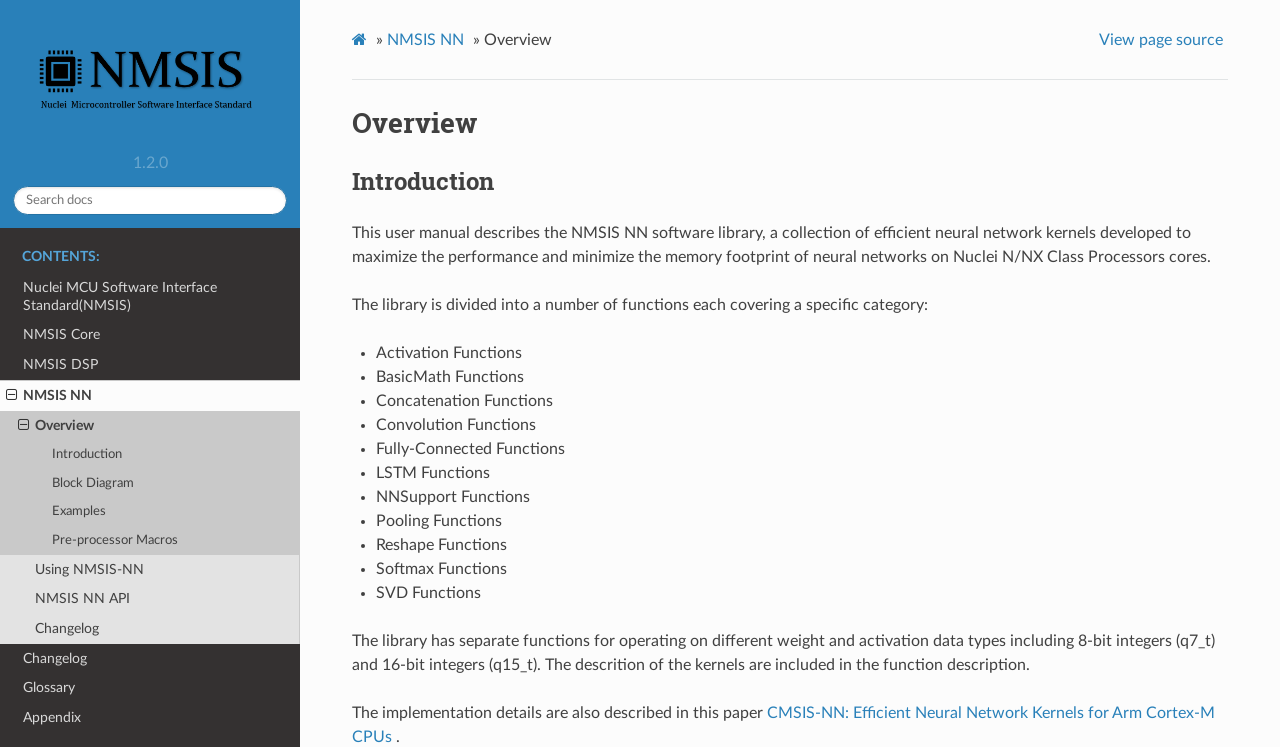Please identify the bounding box coordinates of the element that needs to be clicked to execute the following command: "Expand NMSIS NN menu". Provide the bounding box using four float numbers between 0 and 1, formatted as [left, top, right, bottom].

[0.0, 0.509, 0.234, 0.551]